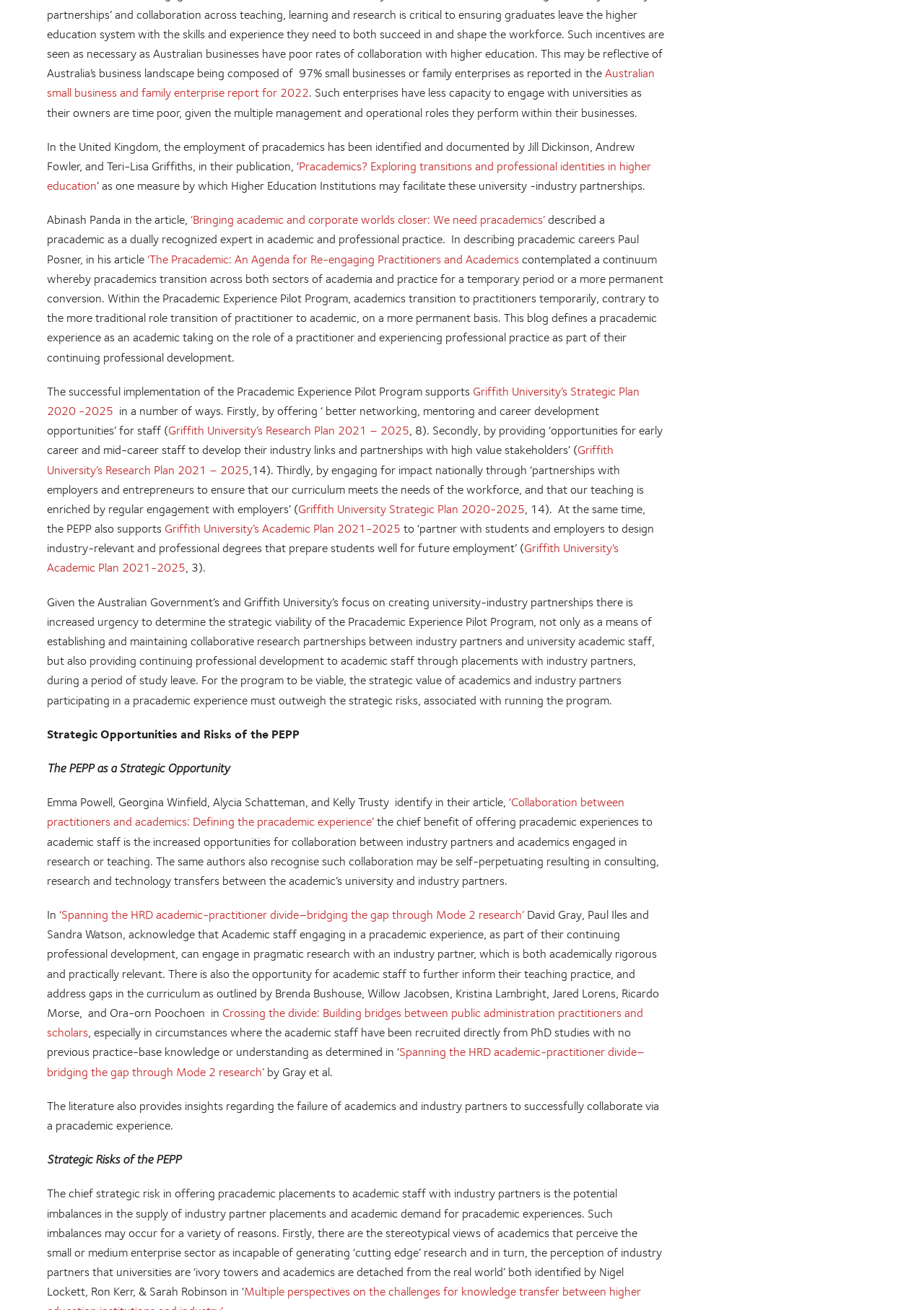Please identify the bounding box coordinates of the element on the webpage that should be clicked to follow this instruction: "Read the article 'Pracademics? Exploring transitions and professional identities in higher education'". The bounding box coordinates should be given as four float numbers between 0 and 1, formatted as [left, top, right, bottom].

[0.051, 0.121, 0.705, 0.147]